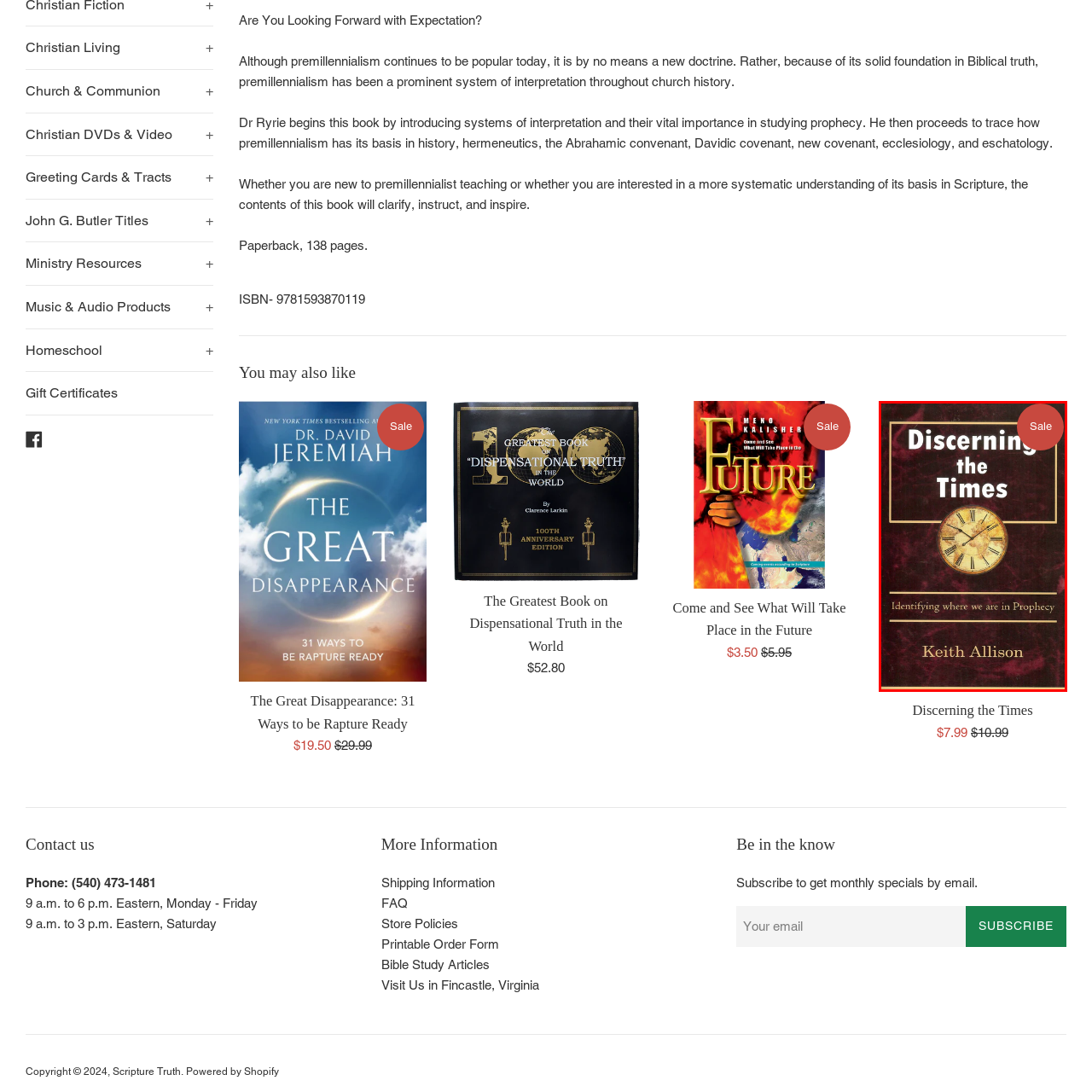Concentrate on the image highlighted by the red boundary and deliver a detailed answer to the following question, using the information from the image:
What is the shape of the clock graphic on the cover?

The clock graphic on the cover is circular in shape, which is a prominent feature that symbolizes the theme of timing in relation to prophecy.